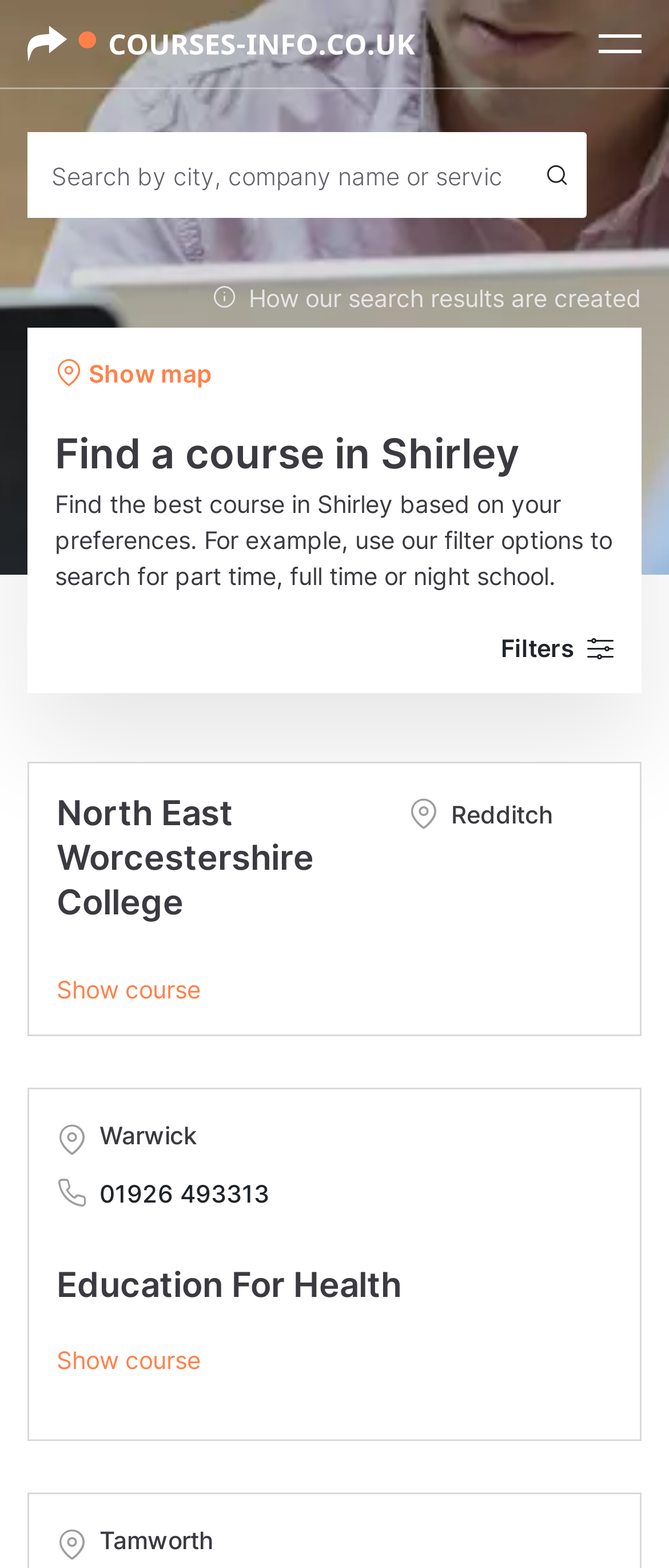Find and extract the text of the primary heading on the webpage.

Find a course in Shirley